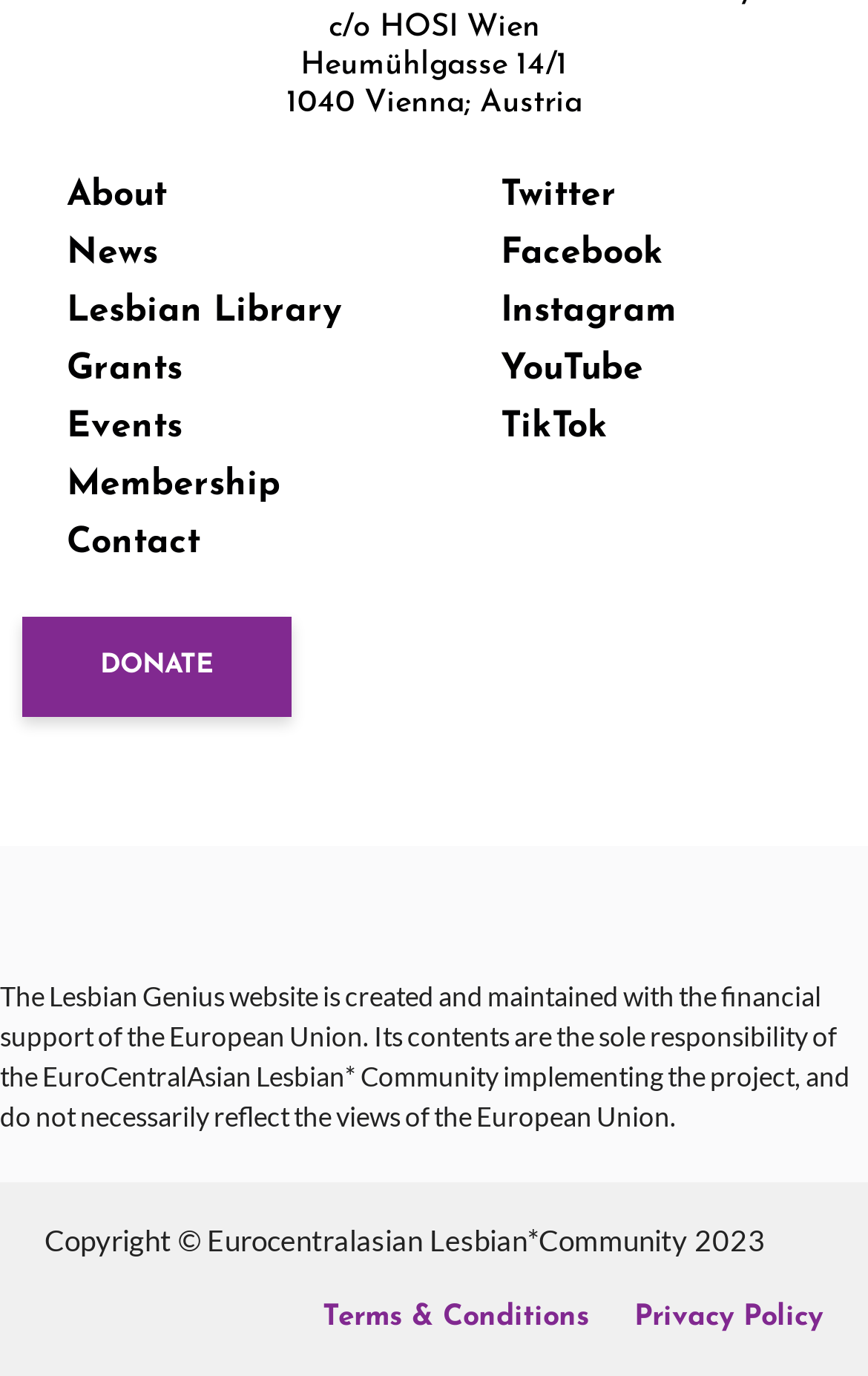Pinpoint the bounding box coordinates of the element you need to click to execute the following instruction: "go to Contact". The bounding box should be represented by four float numbers between 0 and 1, in the format [left, top, right, bottom].

[0.026, 0.374, 0.474, 0.416]